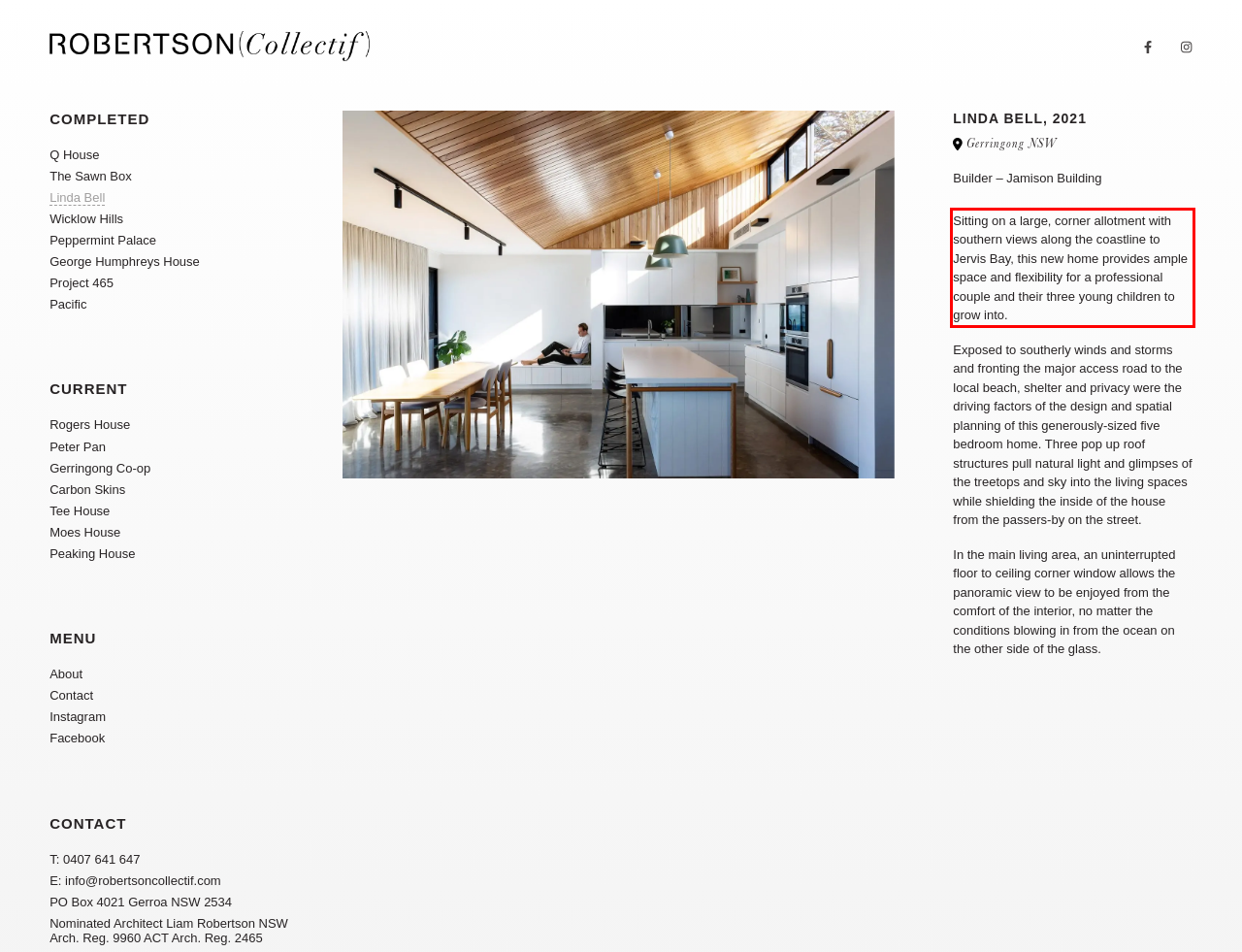Analyze the red bounding box in the provided webpage screenshot and generate the text content contained within.

Sitting on a large, corner allotment with southern views along the coastline to Jervis Bay, this new home provides ample space and flexibility for a professional couple and their three young children to grow into.